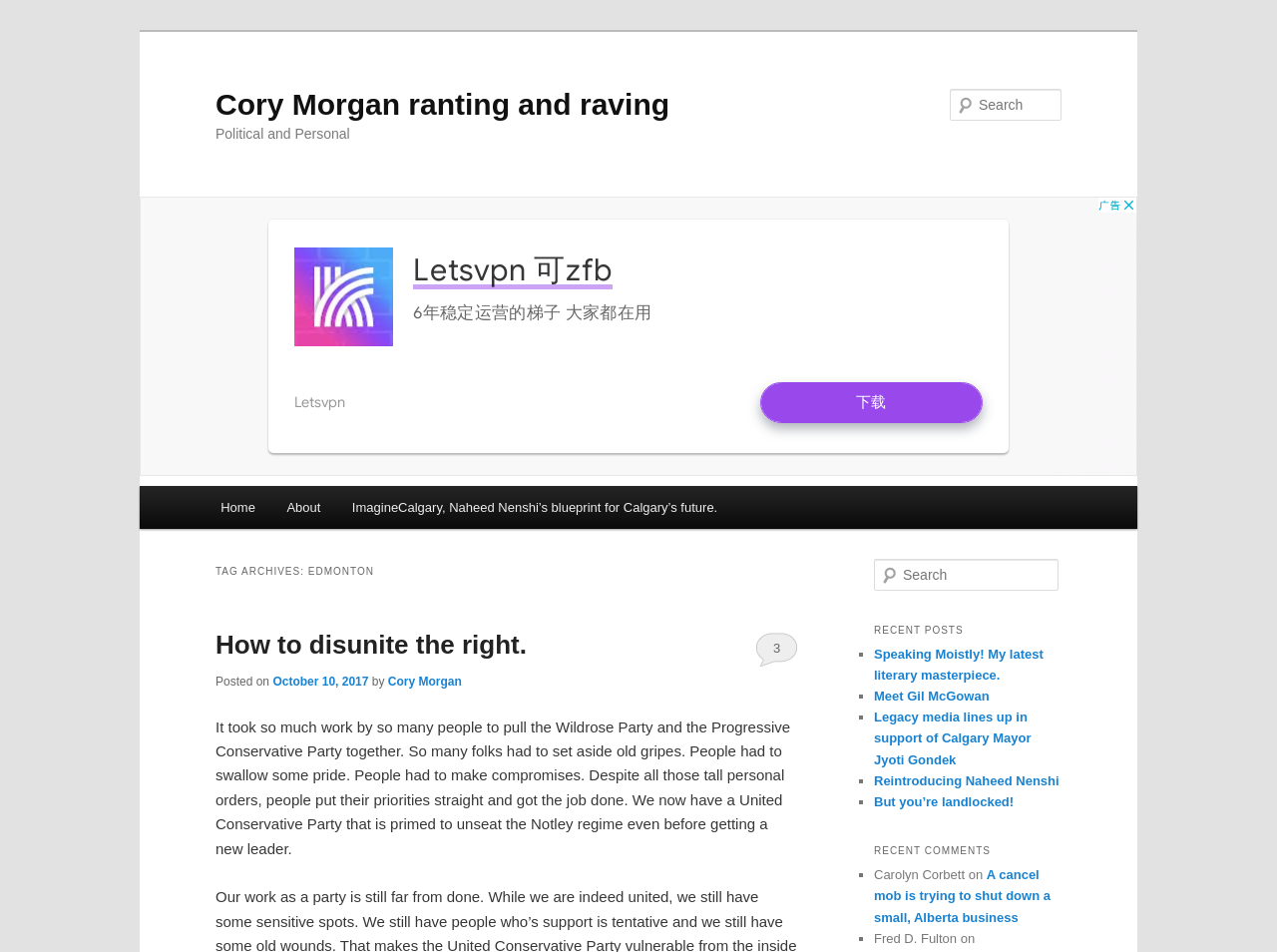How many recent posts are listed?
Please use the visual content to give a single word or phrase answer.

5